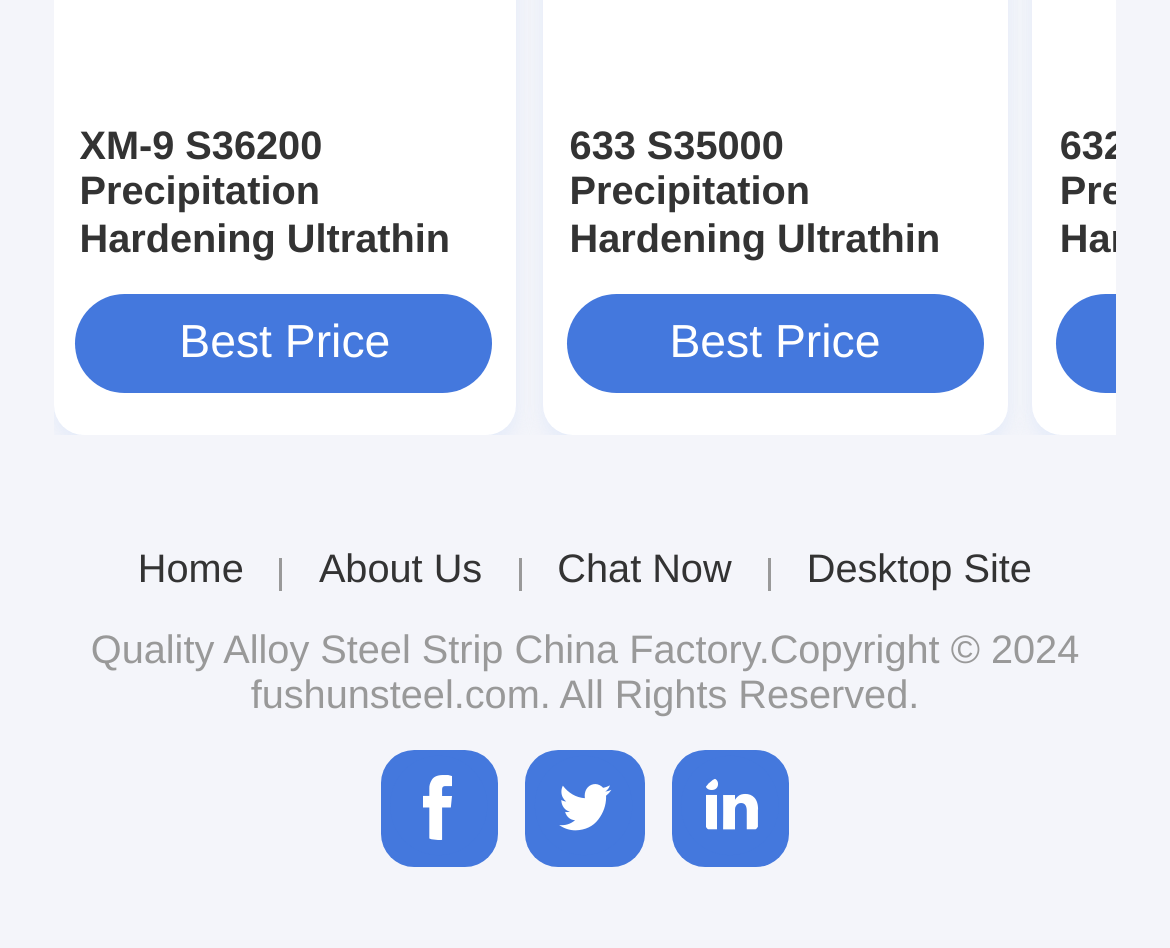Locate the bounding box coordinates of the element you need to click to accomplish the task described by this instruction: "Chat with us".

[0.476, 0.576, 0.625, 0.625]